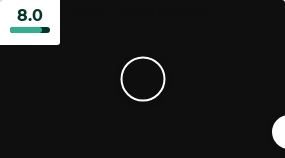Elaborate on all the features and components visible in the image.

The image presents a sleek, modern interface showcasing the "Cupra Born 2023 review," highlighted with a score of 8.0. The design features a minimalist aesthetic with a dark background, enhancing the visibility of a central circular graphic, which likely indicates user interaction or a loading status. This visual is part of a digital review summary, designed to provide users with quick access to insights about the Cupra Born model in an engaging format. The overall composition reflects a contemporary approach to automotive reviews, integrating both style and functionality for an optimal user experience.